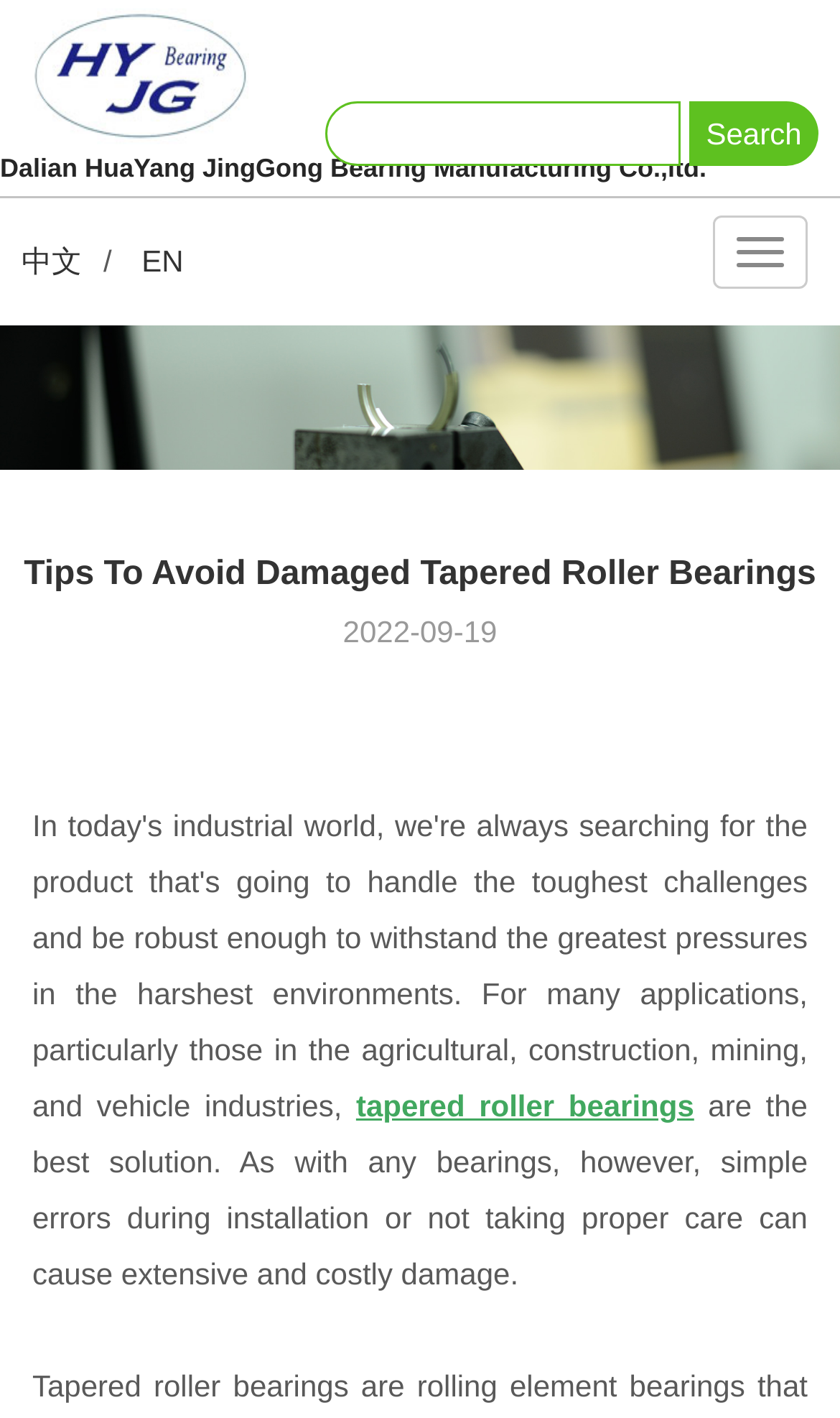Provide a brief response to the question below using a single word or phrase: 
What is the topic of the article?

Tapered roller bearings